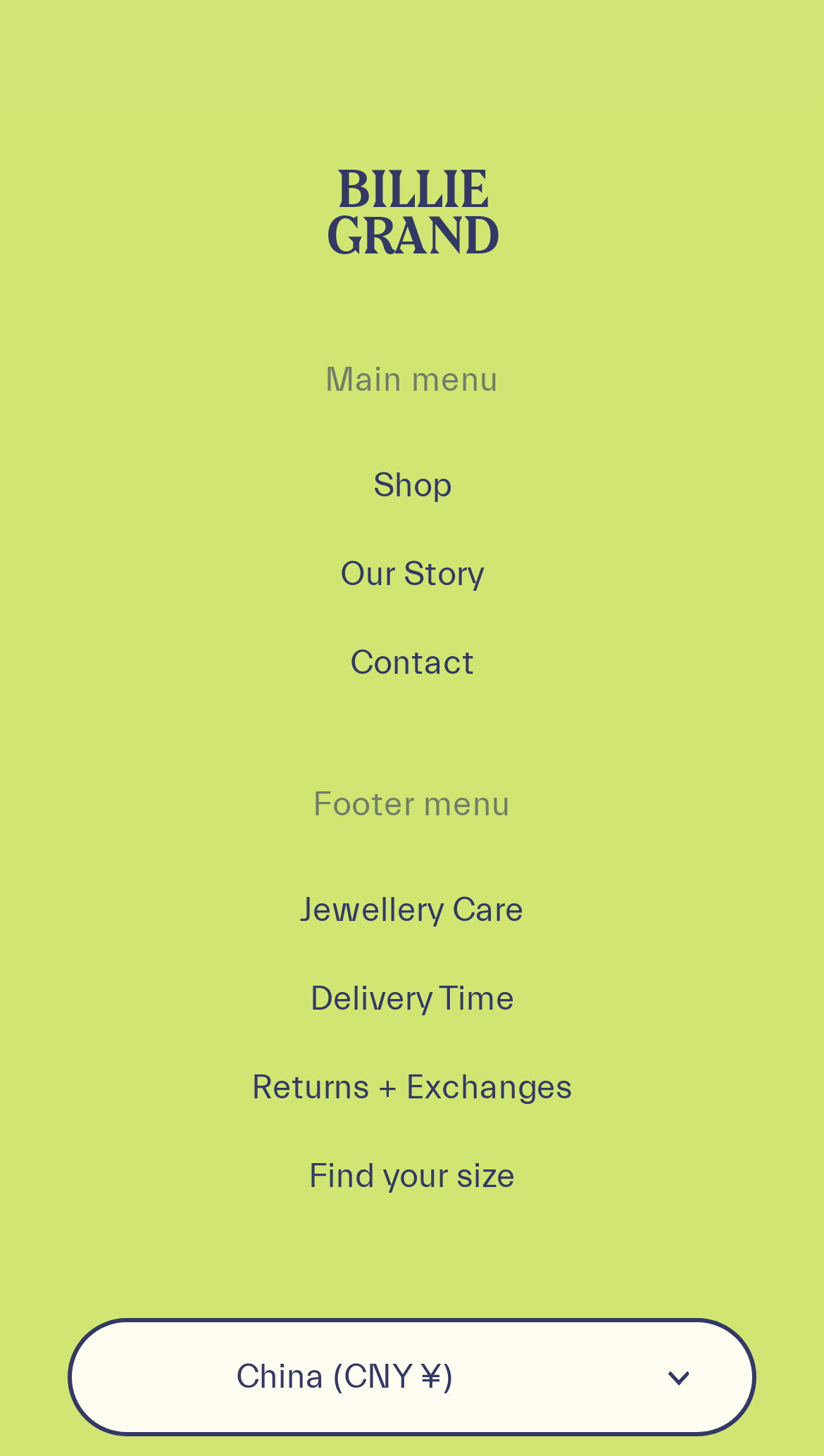What is the current country selection?
Please respond to the question thoroughly and include all relevant details.

The current country selection is obtained from the button element with the text 'China (CNY ¥)' located at the bottom of the webpage.